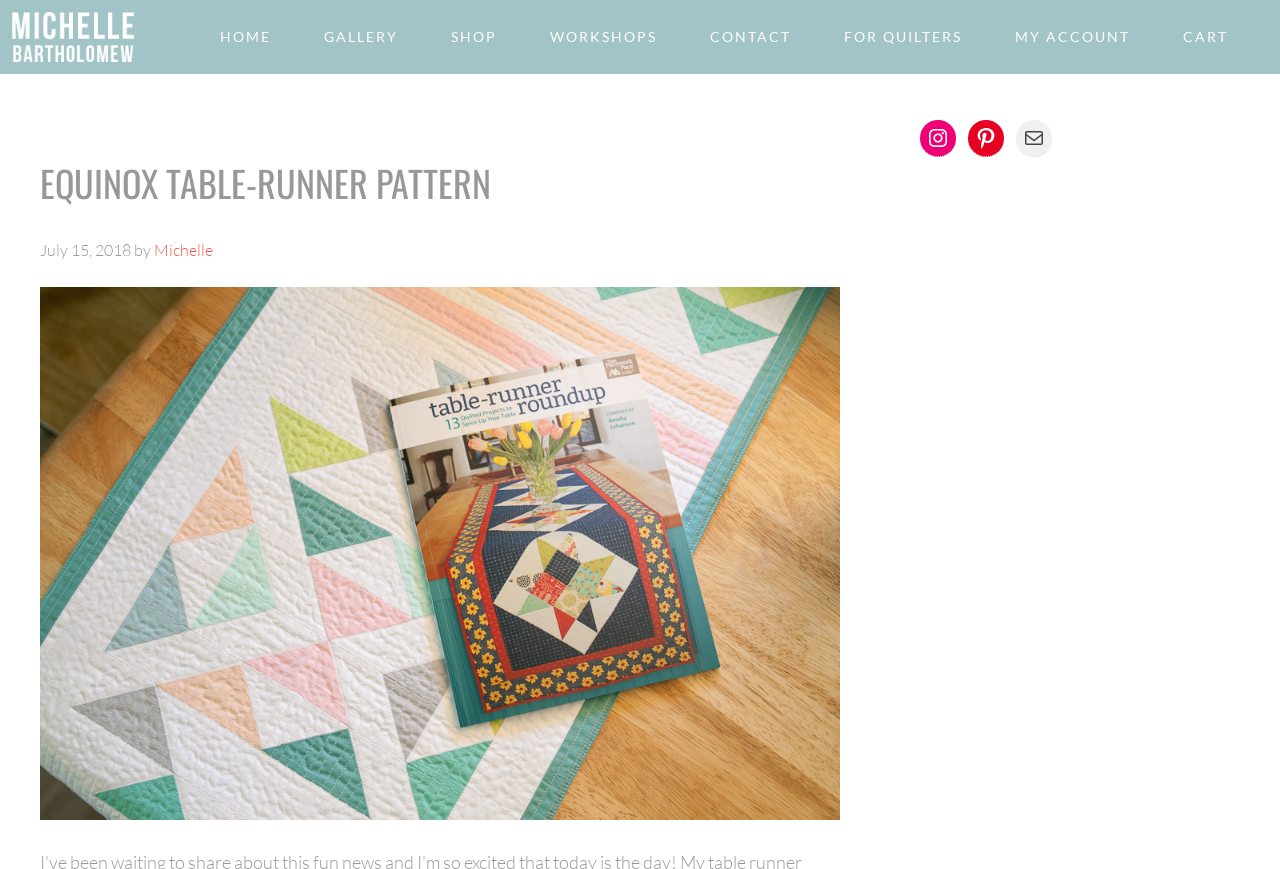Please predict the bounding box coordinates of the element's region where a click is necessary to complete the following instruction: "check my account". The coordinates should be represented by four float numbers between 0 and 1, i.e., [left, top, right, bottom].

[0.774, 0.0, 0.901, 0.085]